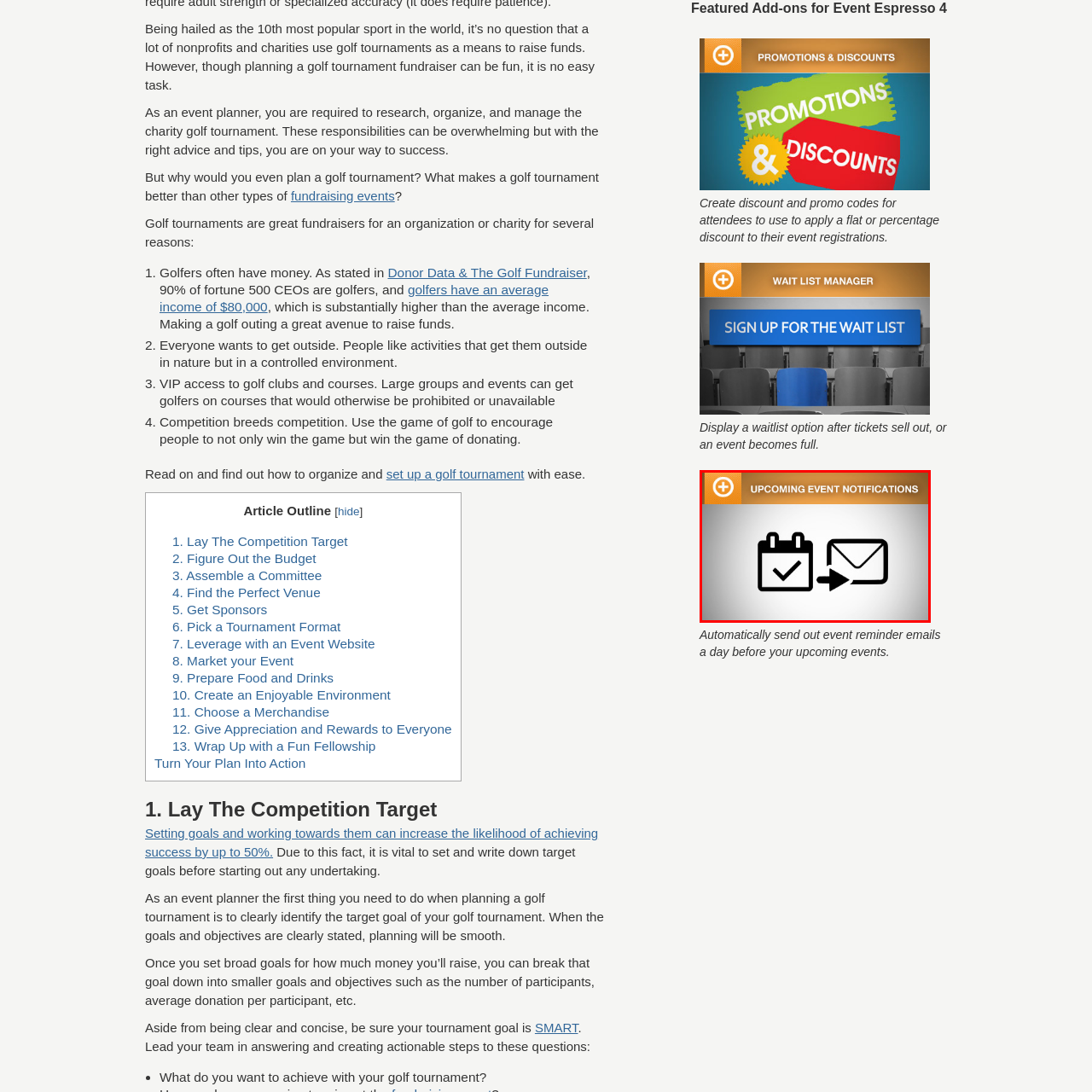Examine the section enclosed by the red box and give a brief answer to the question: What symbolizes the automatic reminder system?

Calendar with a checkmark